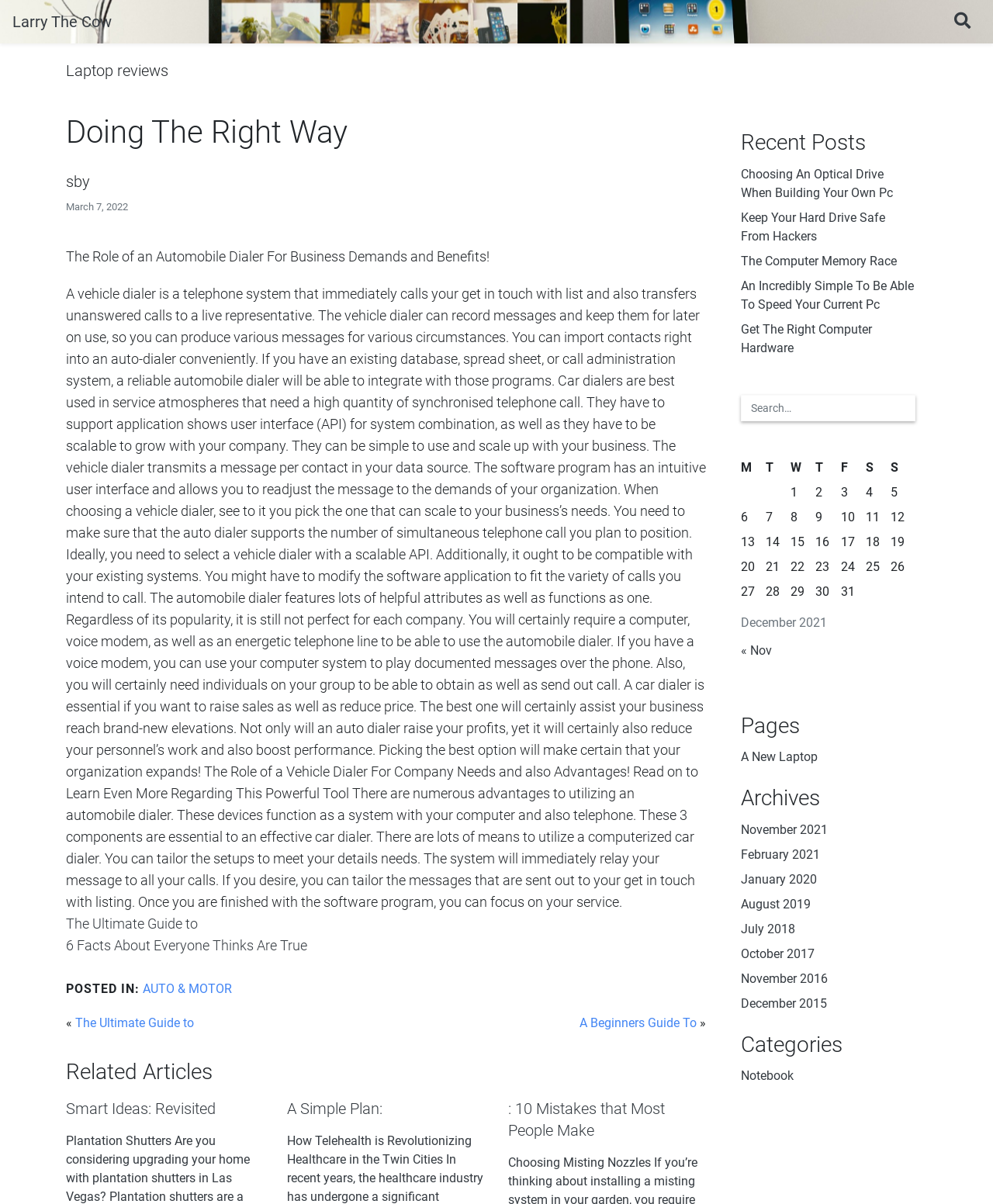Please provide the bounding box coordinate of the region that matches the element description: Notebook. Coordinates should be in the format (top-left x, top-left y, bottom-right x, bottom-right y) and all values should be between 0 and 1.

[0.746, 0.884, 0.799, 0.904]